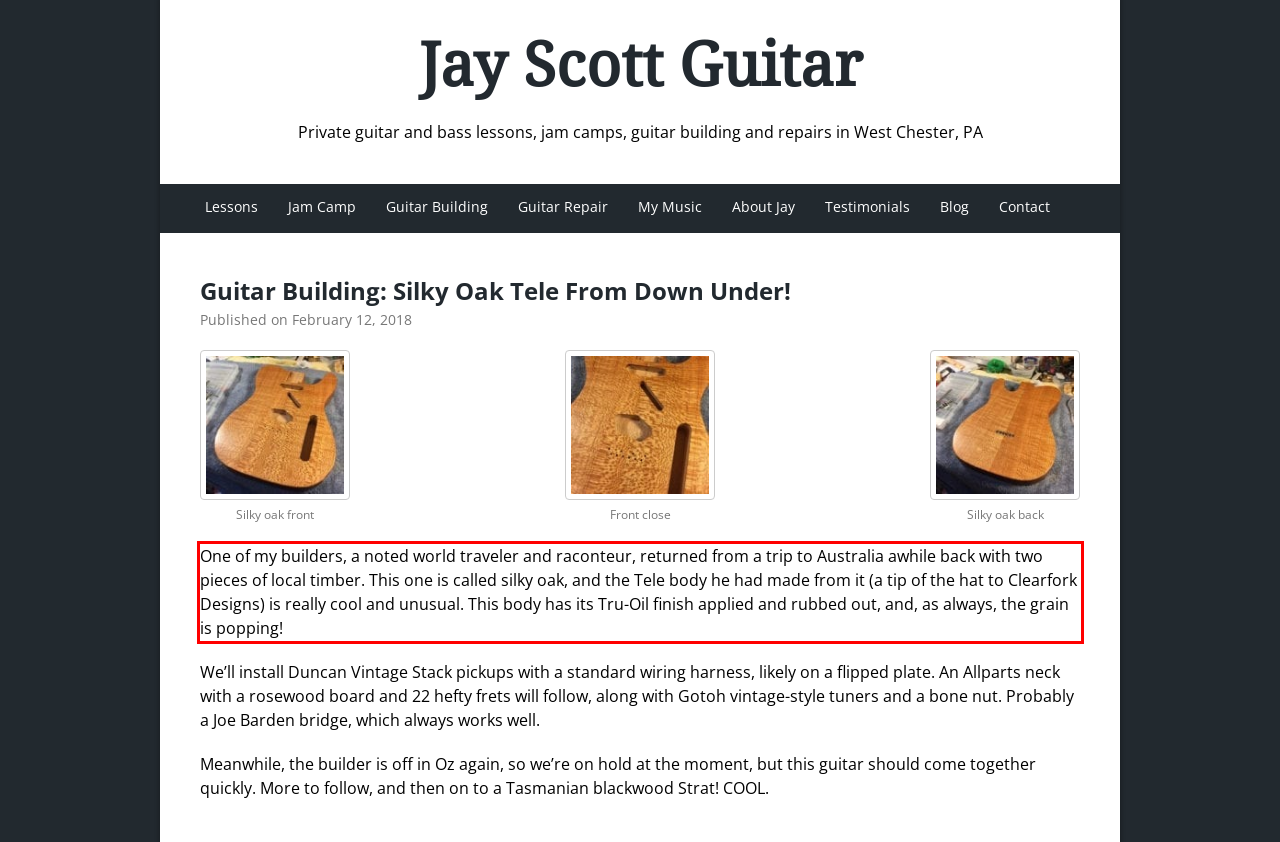There is a UI element on the webpage screenshot marked by a red bounding box. Extract and generate the text content from within this red box.

One of my builders, a noted world traveler and raconteur, returned from a trip to Australia awhile back with two pieces of local timber. This one is called silky oak, and the Tele body he had made from it (a tip of the hat to Clearfork Designs) is really cool and unusual. This body has its Tru-Oil finish applied and rubbed out, and, as always, the grain is popping!